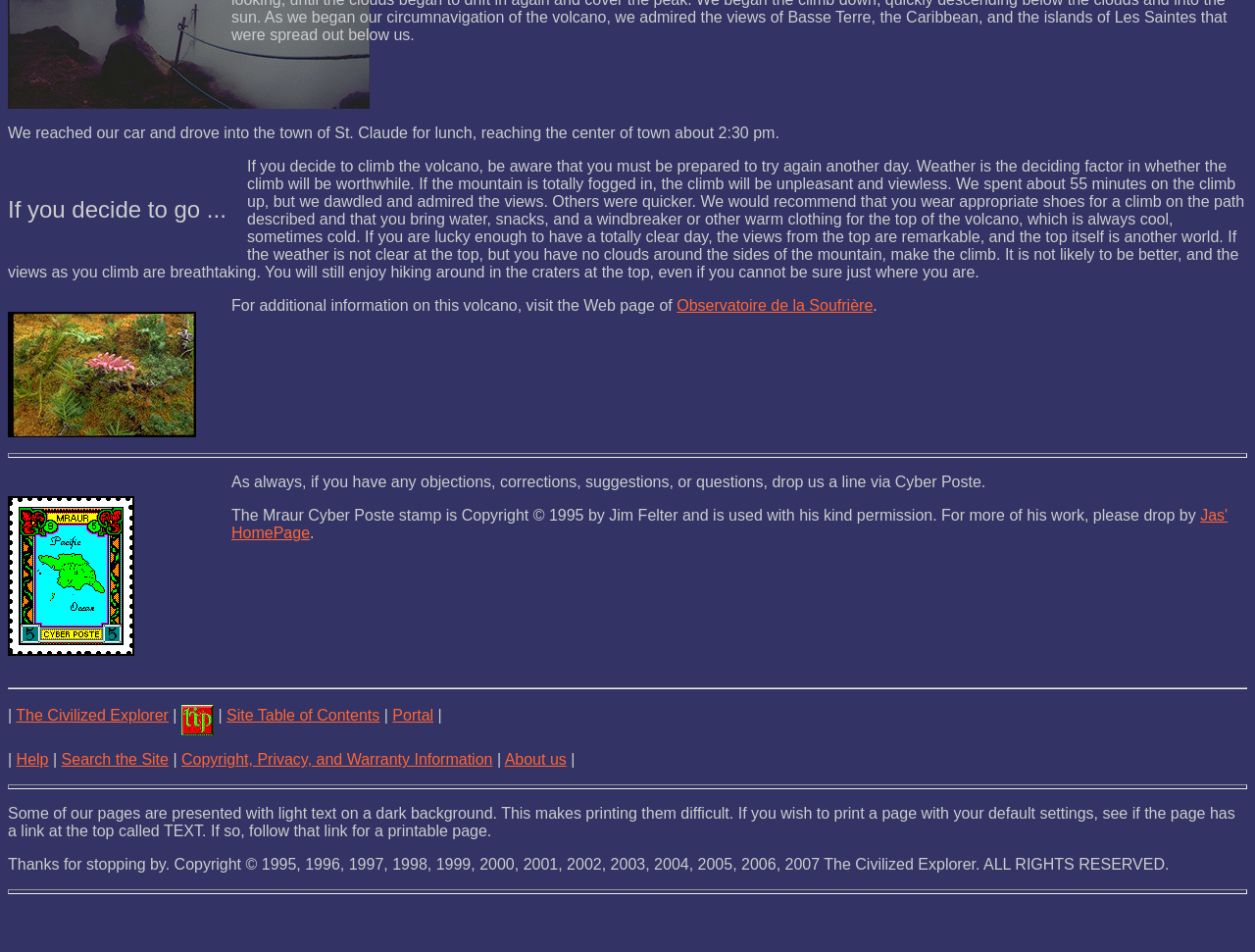Could you find the bounding box coordinates of the clickable area to complete this instruction: "go to Jas' HomePage"?

[0.184, 0.533, 0.978, 0.569]